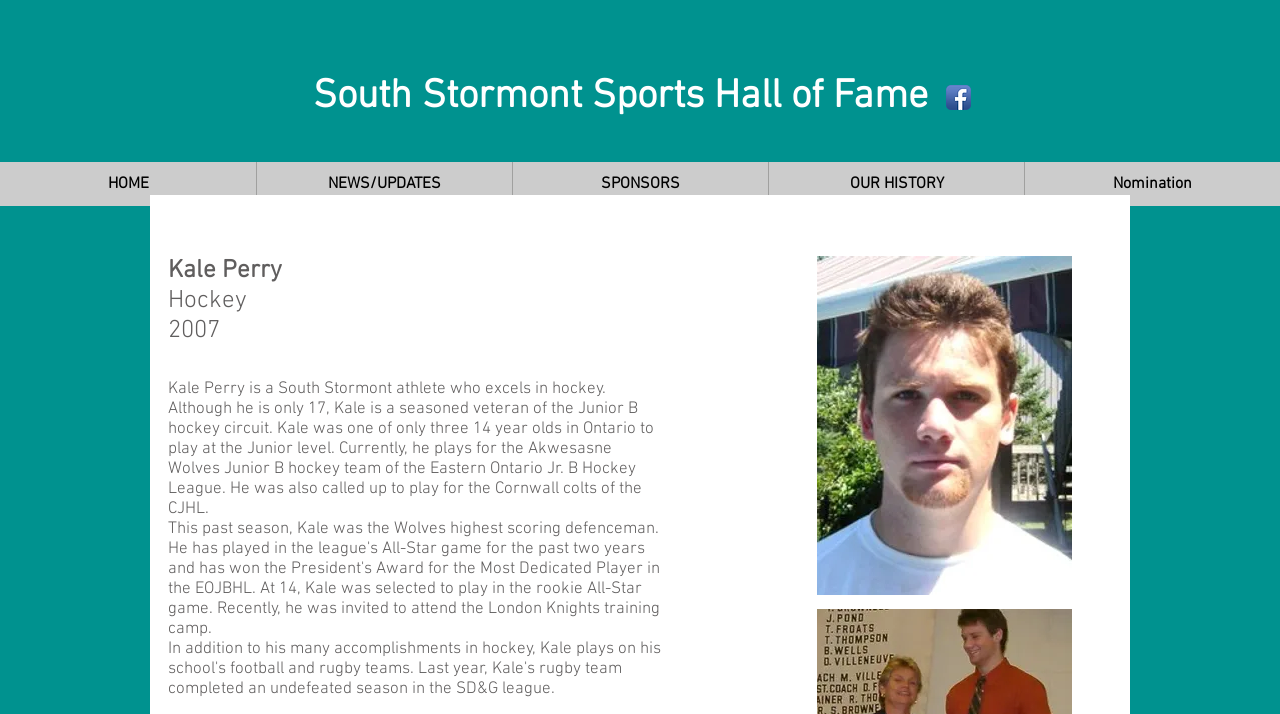Provide the bounding box coordinates of the UI element this sentence describes: "OUR HISTORY".

[0.6, 0.227, 0.8, 0.289]